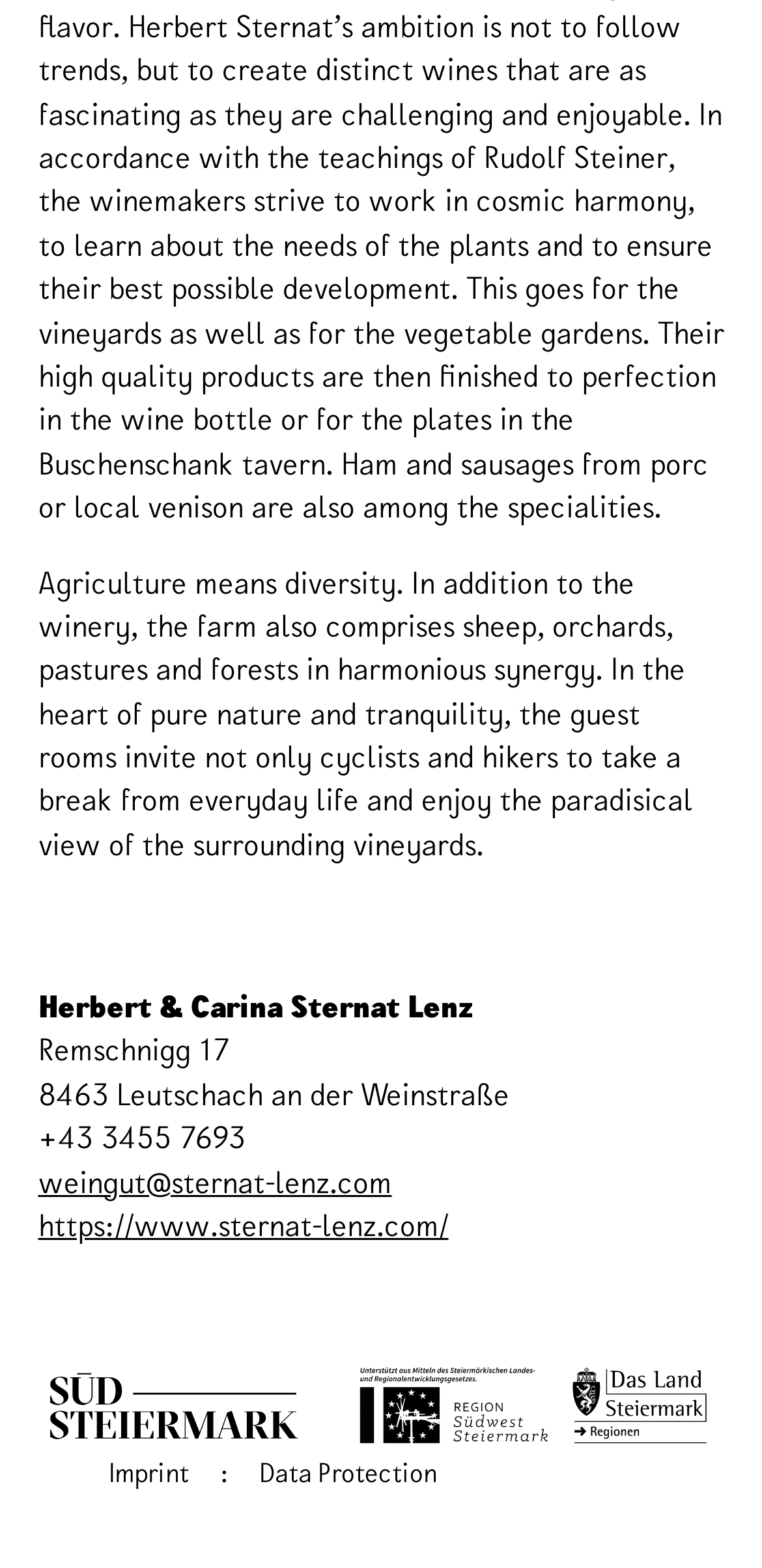Find and provide the bounding box coordinates for the UI element described here: "weingut@sternat-lenz.com". The coordinates should be given as four float numbers between 0 and 1: [left, top, right, bottom].

[0.05, 0.747, 0.514, 0.765]